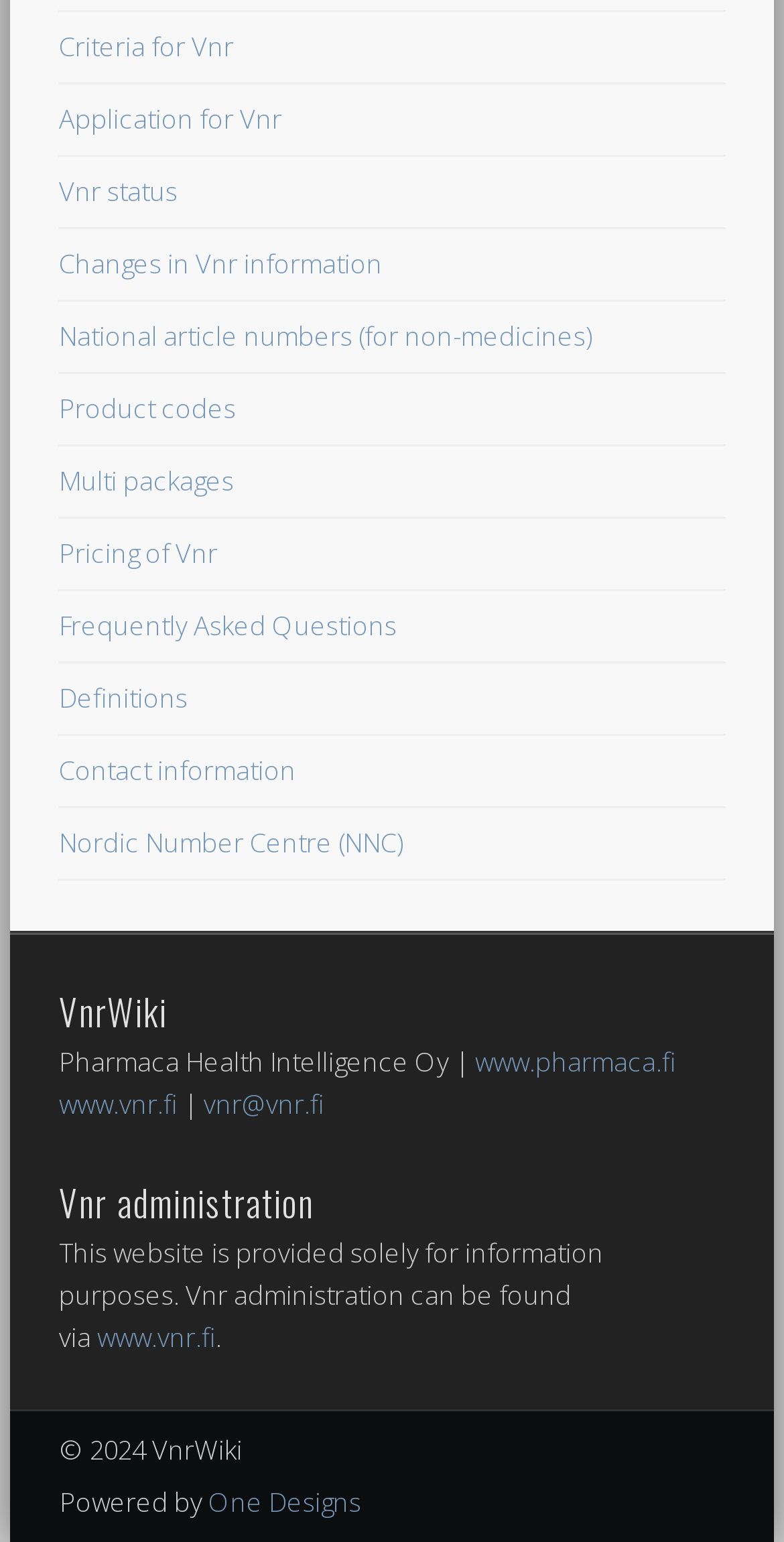Determine the bounding box coordinates for the element that should be clicked to follow this instruction: "Go to www.pharmaca.fi". The coordinates should be given as four float numbers between 0 and 1, in the format [left, top, right, bottom].

[0.606, 0.677, 0.862, 0.7]